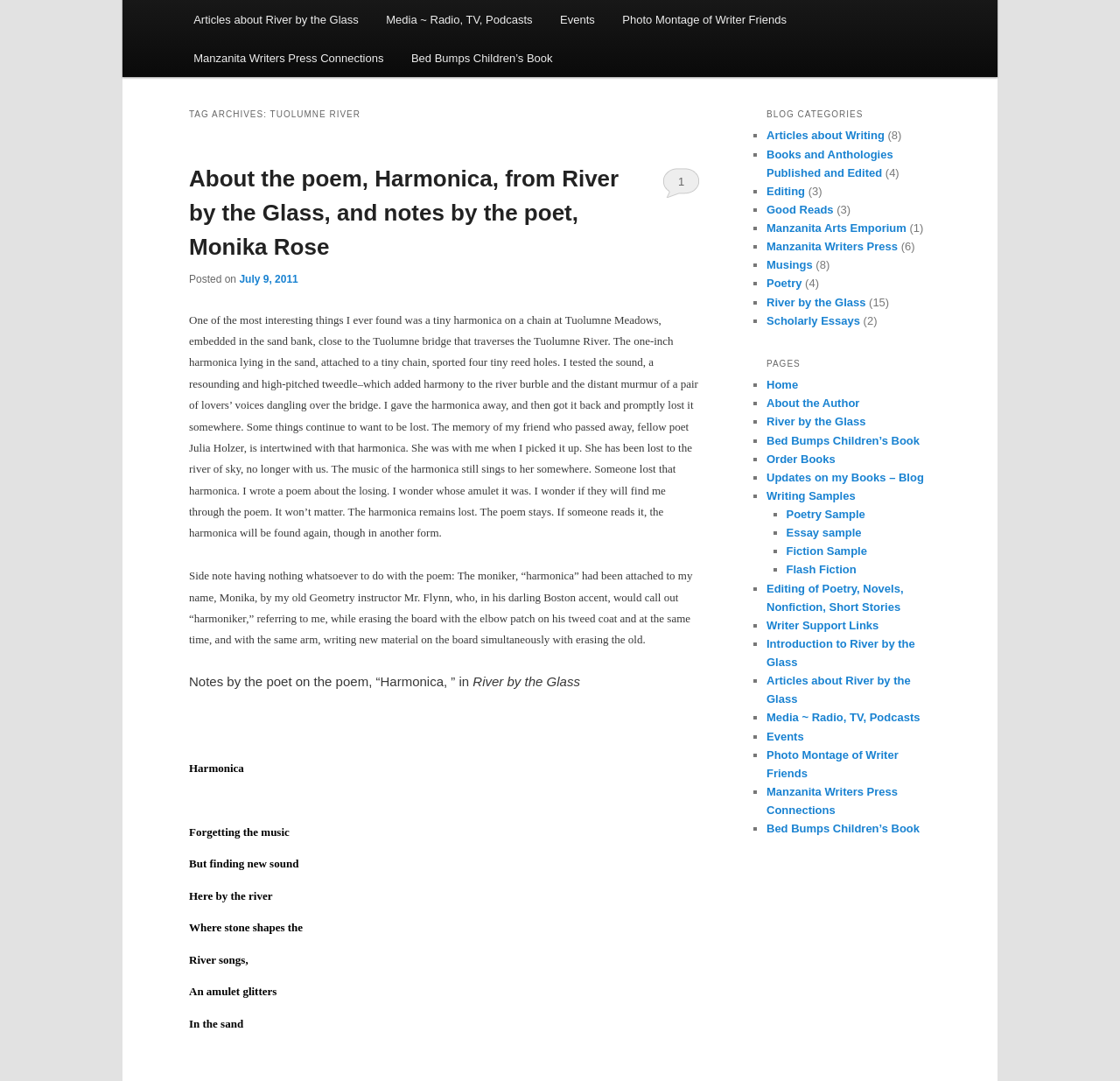Bounding box coordinates are specified in the format (top-left x, top-left y, bottom-right x, bottom-right y). All values are floating point numbers bounded between 0 and 1. Please provide the bounding box coordinate of the region this sentence describes: Manzanita Arts Emporium

[0.684, 0.205, 0.809, 0.217]